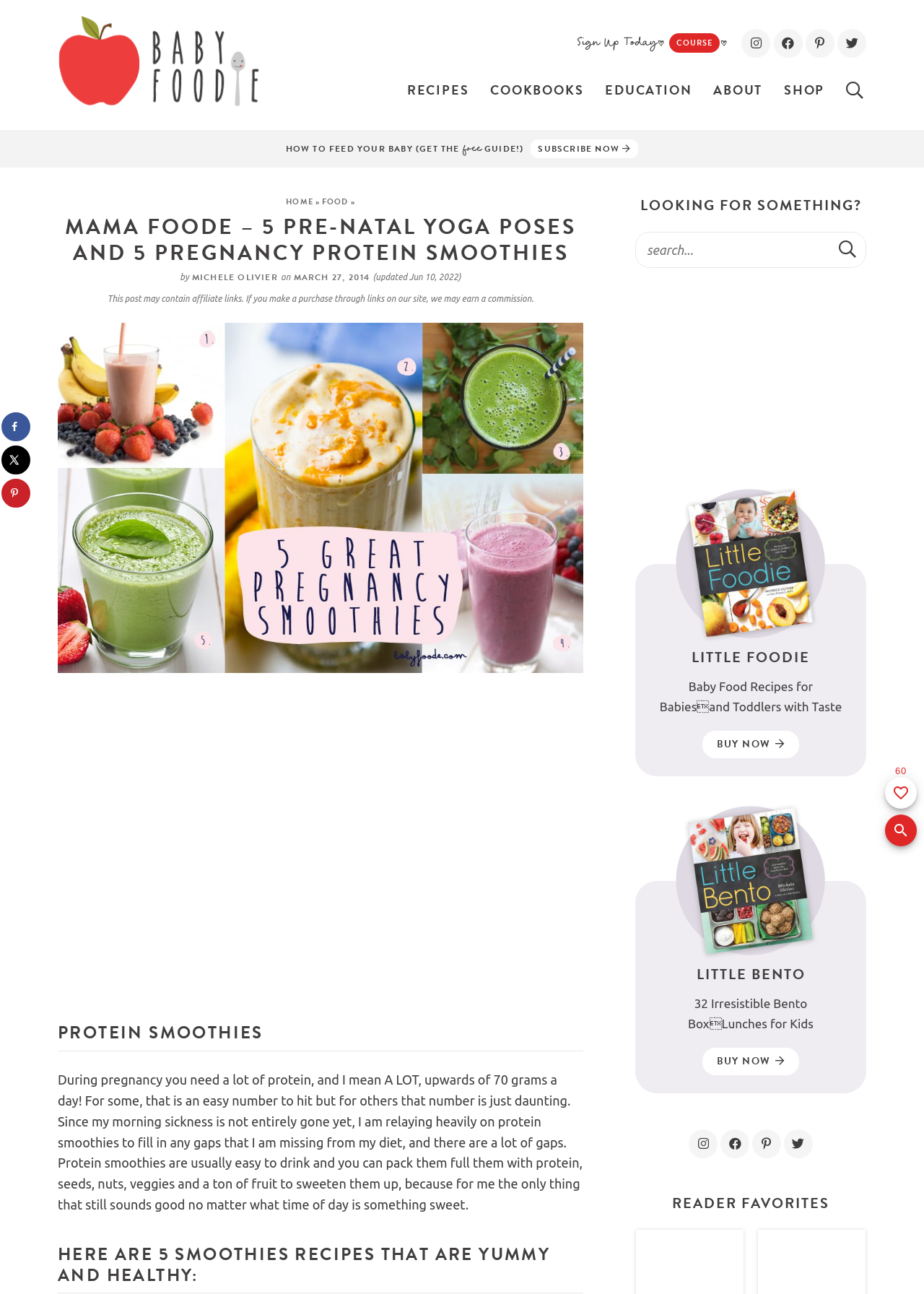Find the primary header on the webpage and provide its text.

MAMA FOODE – 5 PRE-NATAL YOGA POSES AND 5 PREGNANCY PROTEIN SMOOTHIES